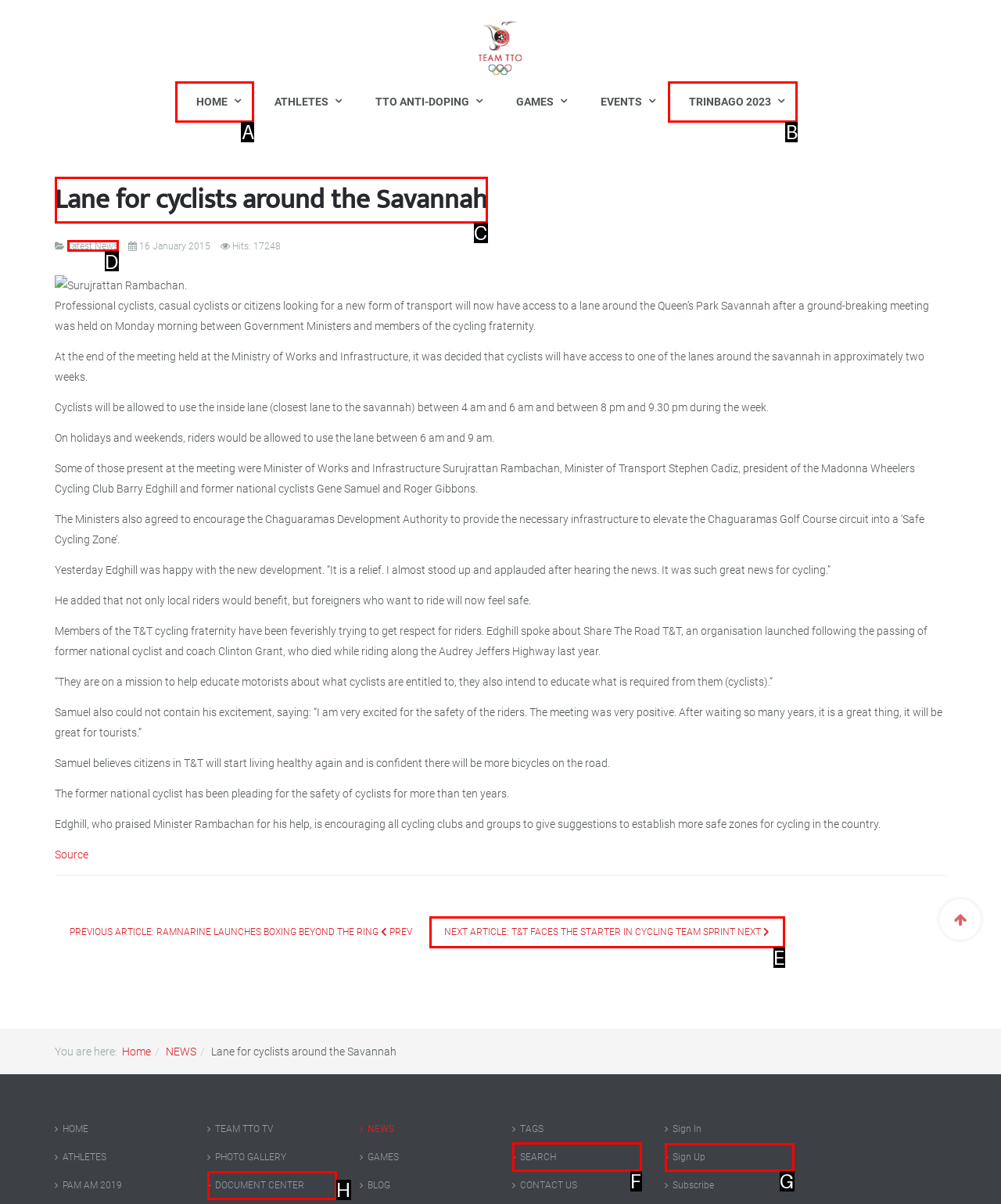Point out the specific HTML element to click to complete this task: Search for something Reply with the letter of the chosen option.

F